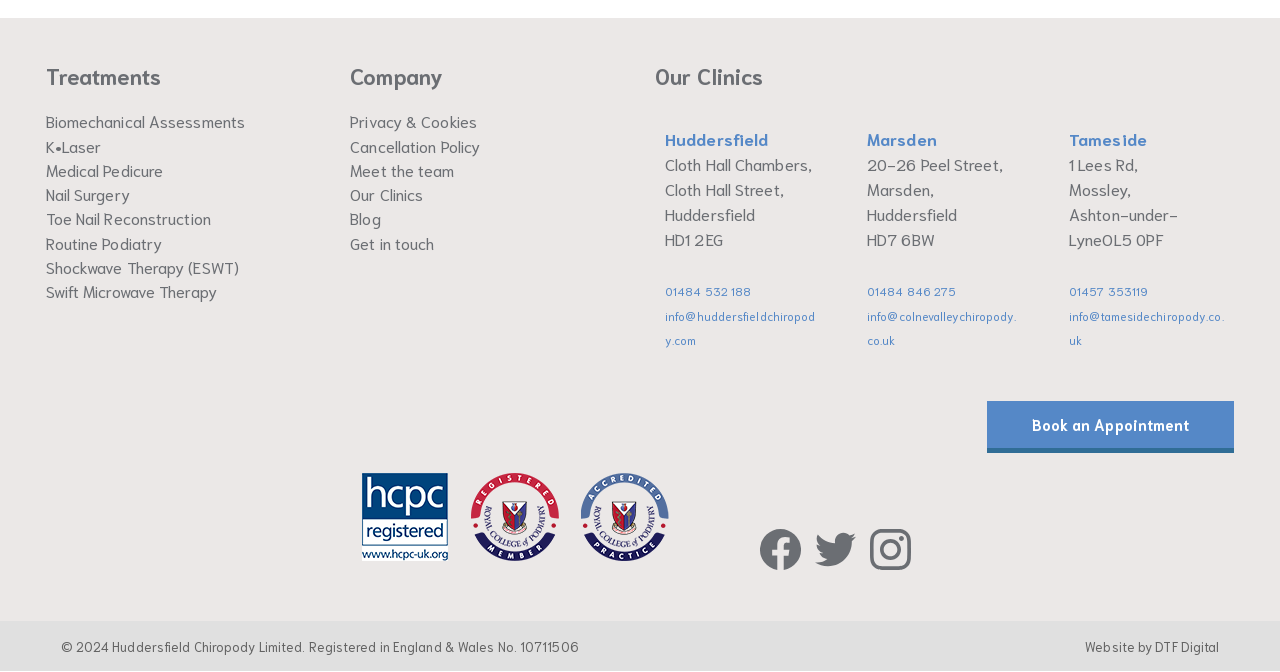Please locate the clickable area by providing the bounding box coordinates to follow this instruction: "Book an Appointment".

[0.771, 0.597, 0.964, 0.674]